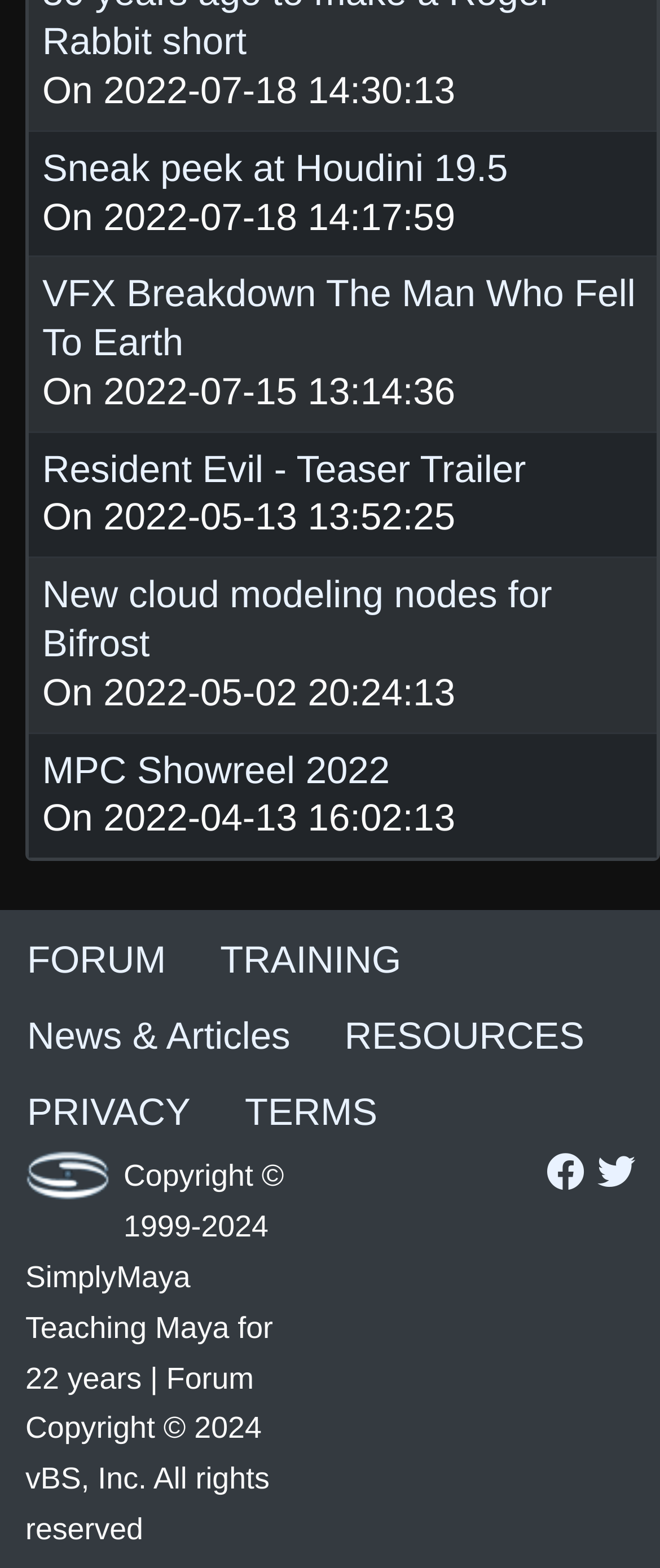For the element described, predict the bounding box coordinates as (top-left x, top-left y, bottom-right x, bottom-right y). All values should be between 0 and 1. Element description: Sneak peek at Houdini 19.5

[0.064, 0.094, 0.77, 0.12]